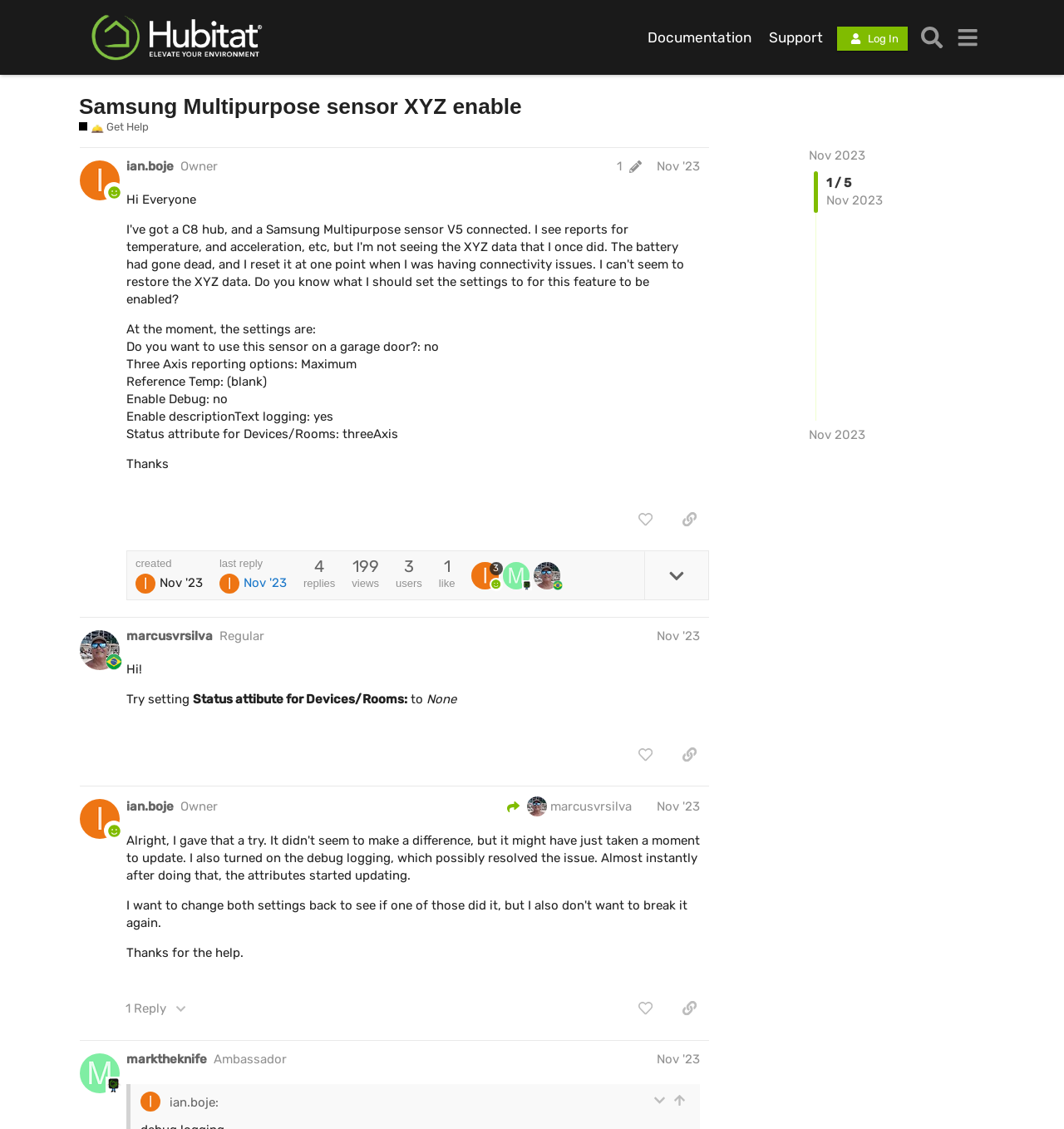What is the name of the sensor being discussed?
Please provide a single word or phrase as the answer based on the screenshot.

Samsung Multipurpose sensor